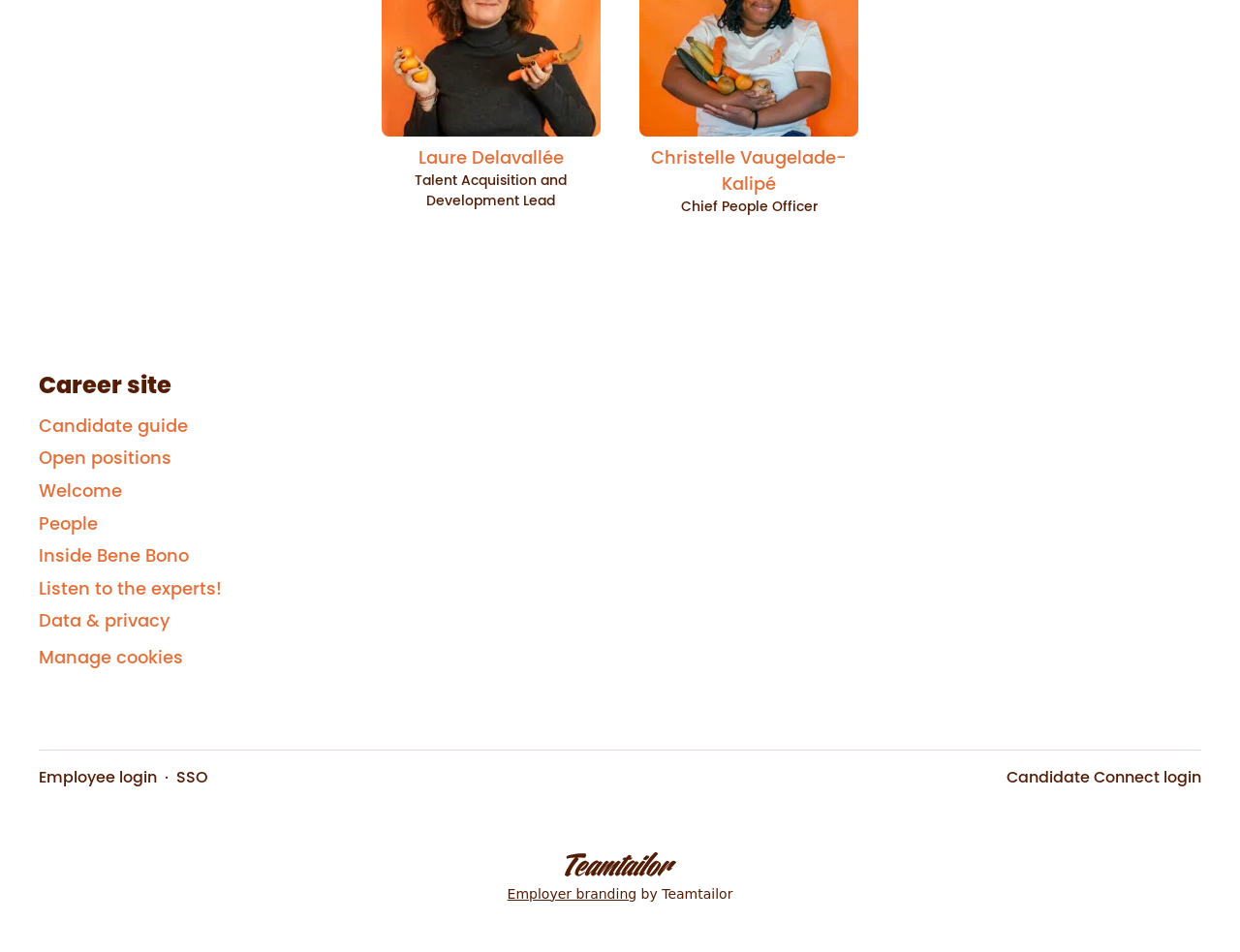Determine the bounding box coordinates for the area you should click to complete the following instruction: "Explore open positions".

[0.031, 0.464, 0.138, 0.498]